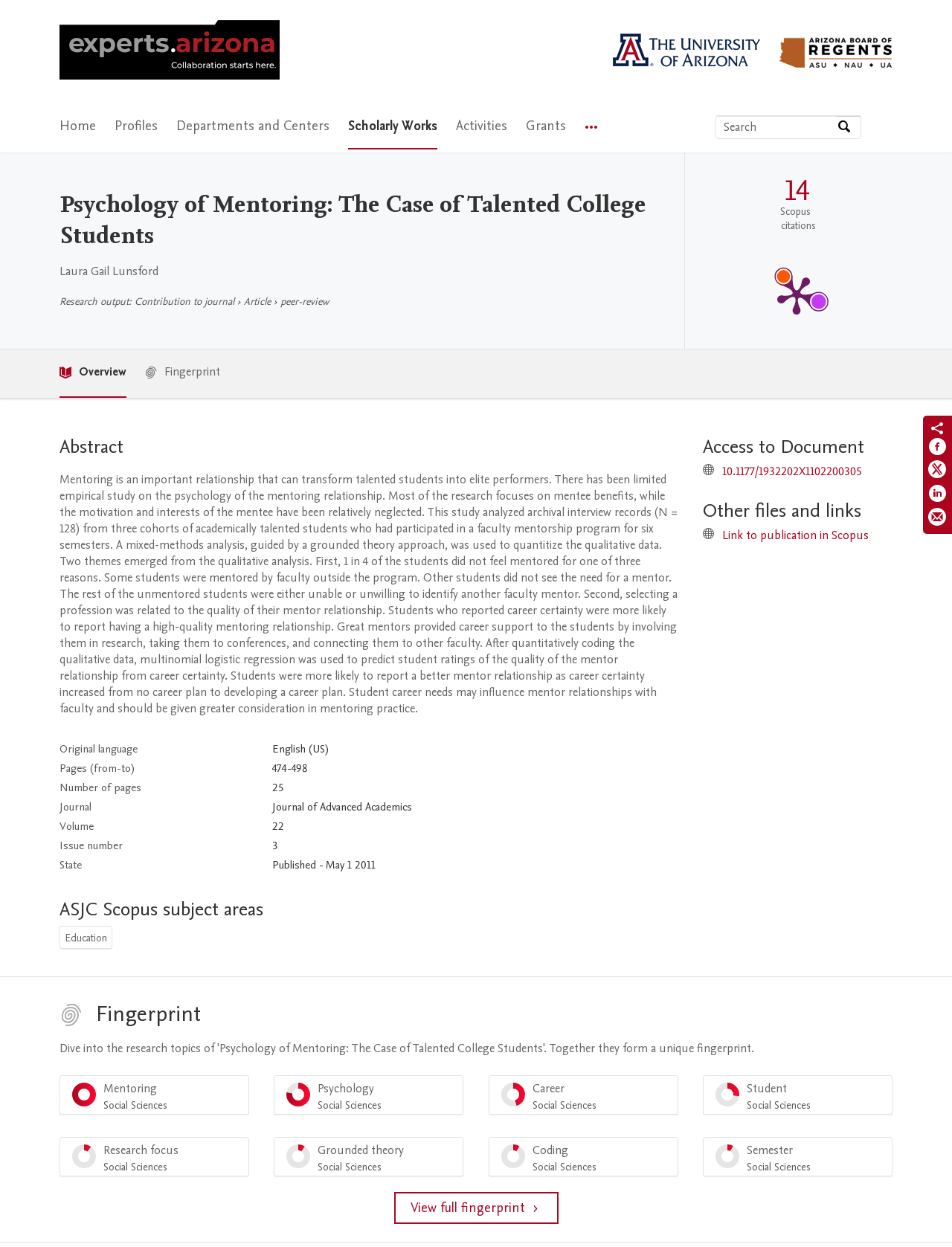Kindly provide the bounding box coordinates of the section you need to click on to fulfill the given instruction: "Access the document".

[0.738, 0.348, 0.937, 0.368]